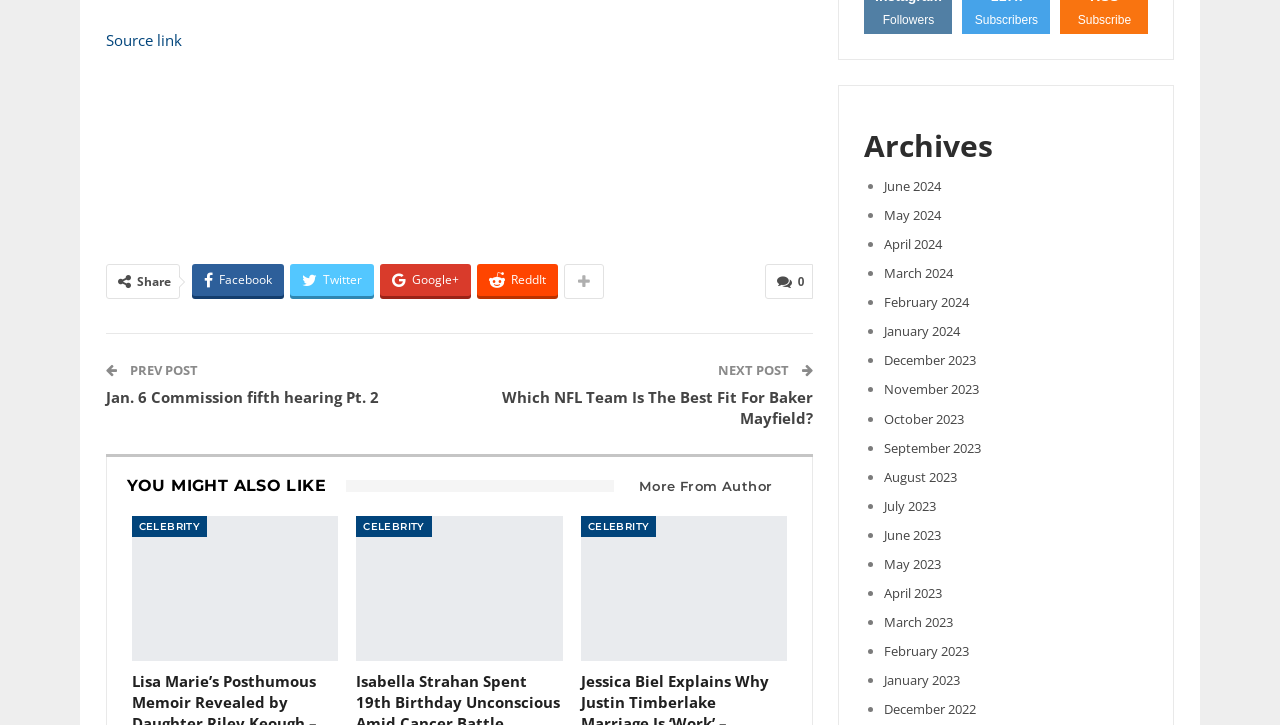Please determine the bounding box coordinates for the element that should be clicked to follow these instructions: "View posts from January 2024".

[0.691, 0.444, 0.75, 0.469]